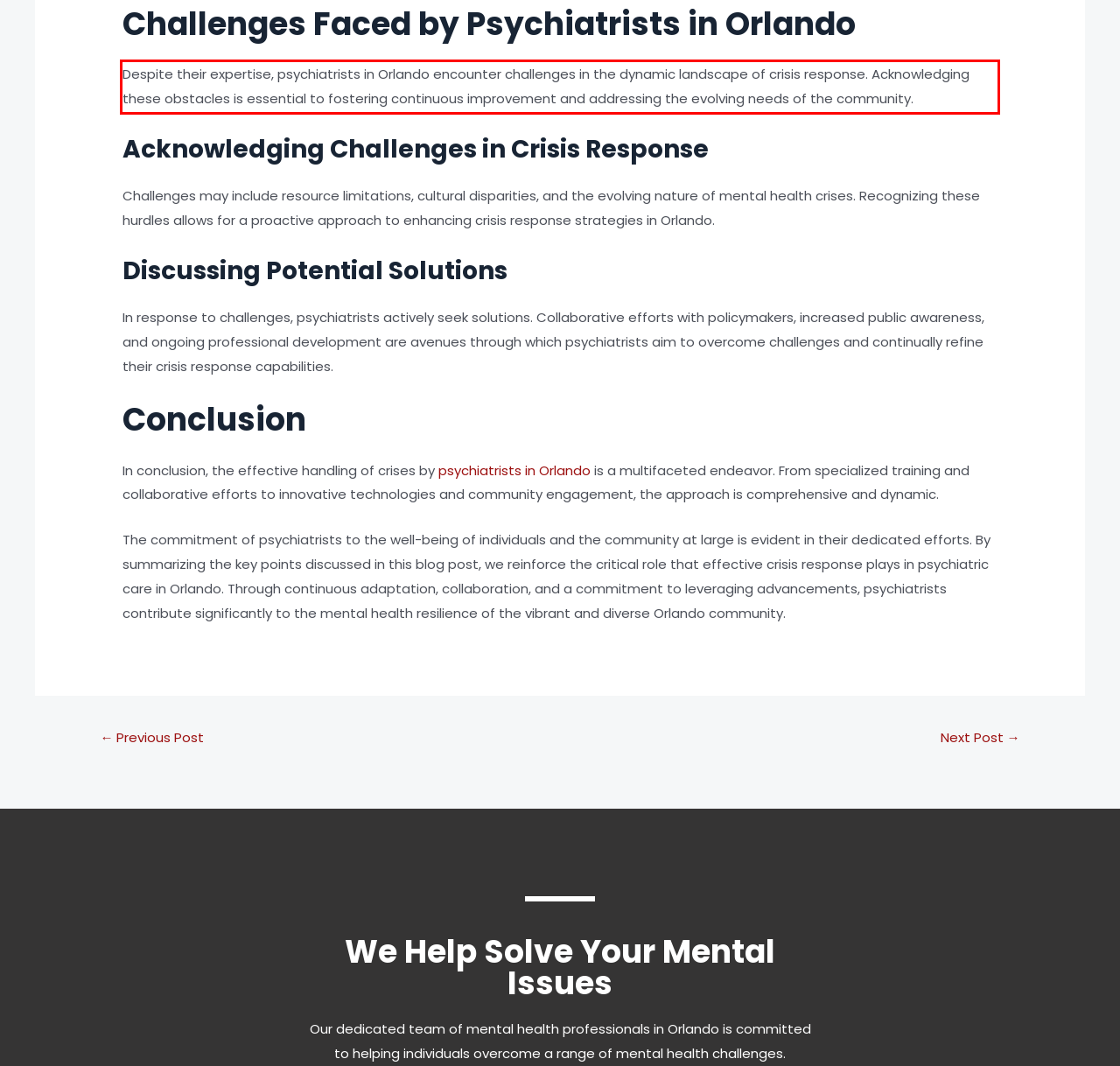Using the provided screenshot of a webpage, recognize and generate the text found within the red rectangle bounding box.

Despite their expertise, psychiatrists in Orlando encounter challenges in the dynamic landscape of crisis response. Acknowledging these obstacles is essential to fostering continuous improvement and addressing the evolving needs of the community.